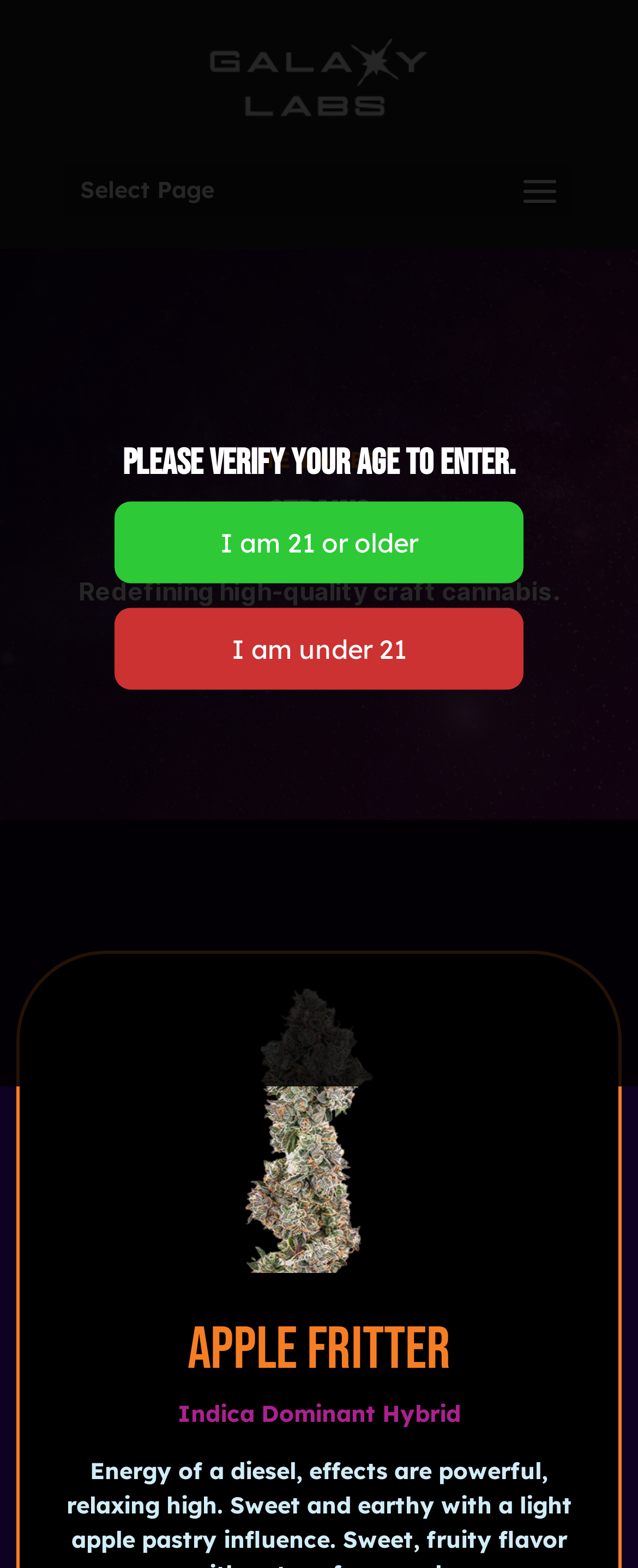Use a single word or phrase to answer this question: 
What is the age requirement to enter the site?

21 or older